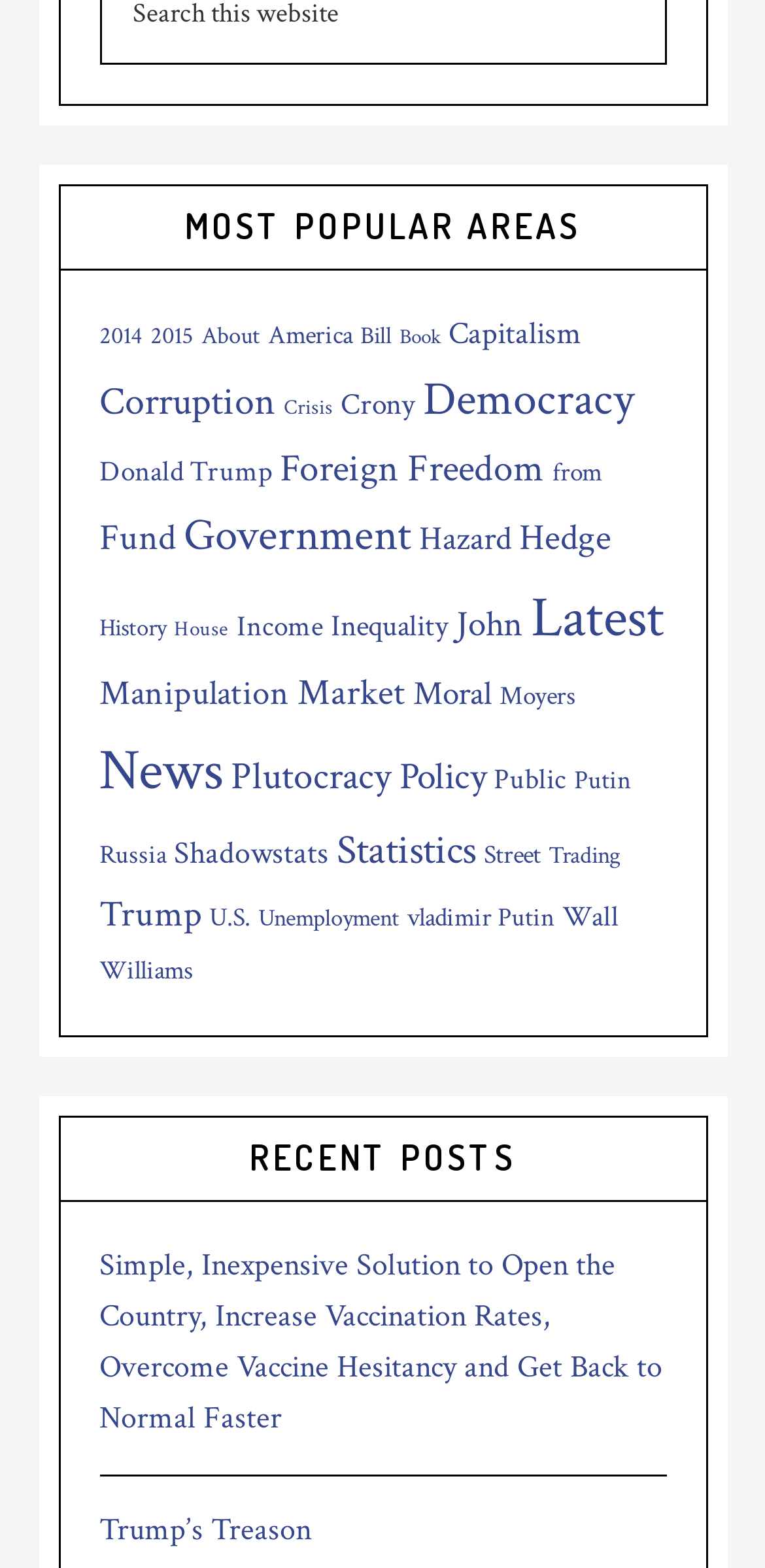Respond with a single word or phrase for the following question: 
How many links are in the 'Democracy' category?

27